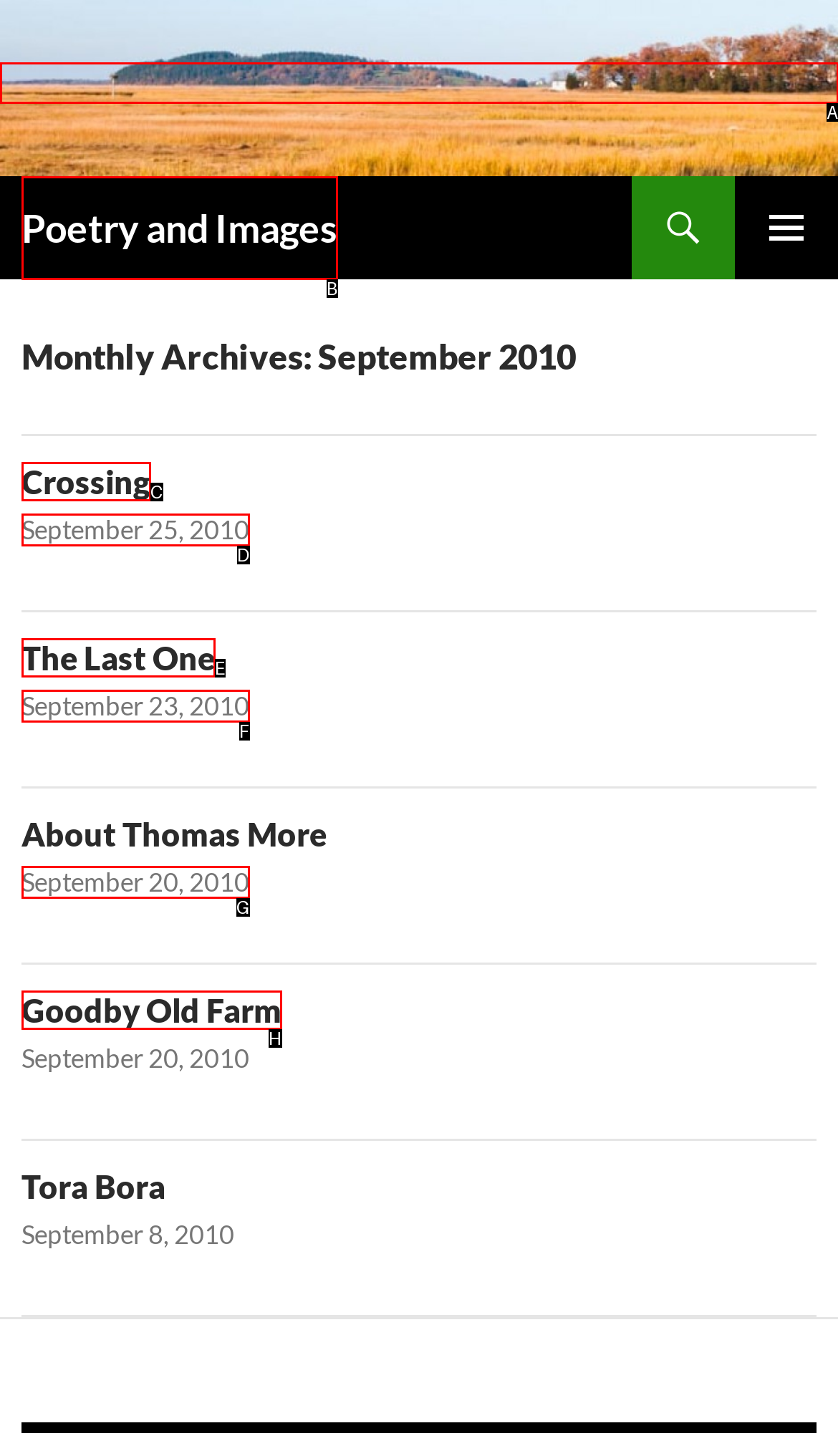Identify the HTML element that corresponds to the following description: value="". Provide the letter of the correct option from the presented choices.

None